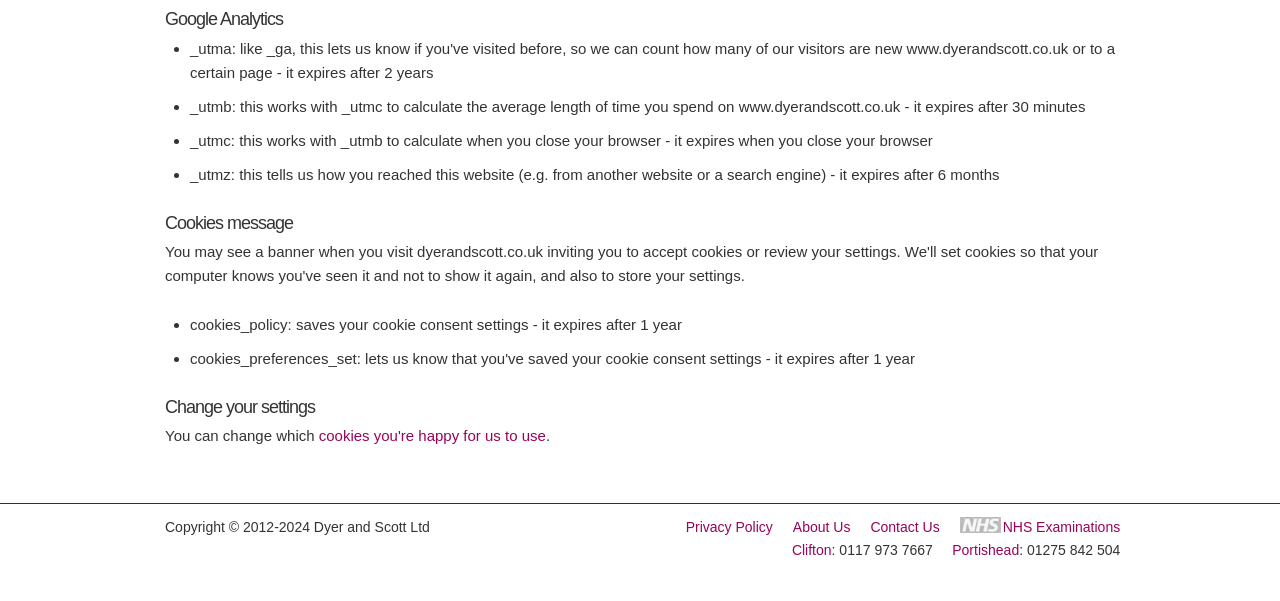What is the purpose of _utmb cookie?
Using the image, elaborate on the answer with as much detail as possible.

The _utmb cookie is used to calculate the average length of time a user spends on the website www.dyerandscott.co.uk, and it expires after 30 minutes.